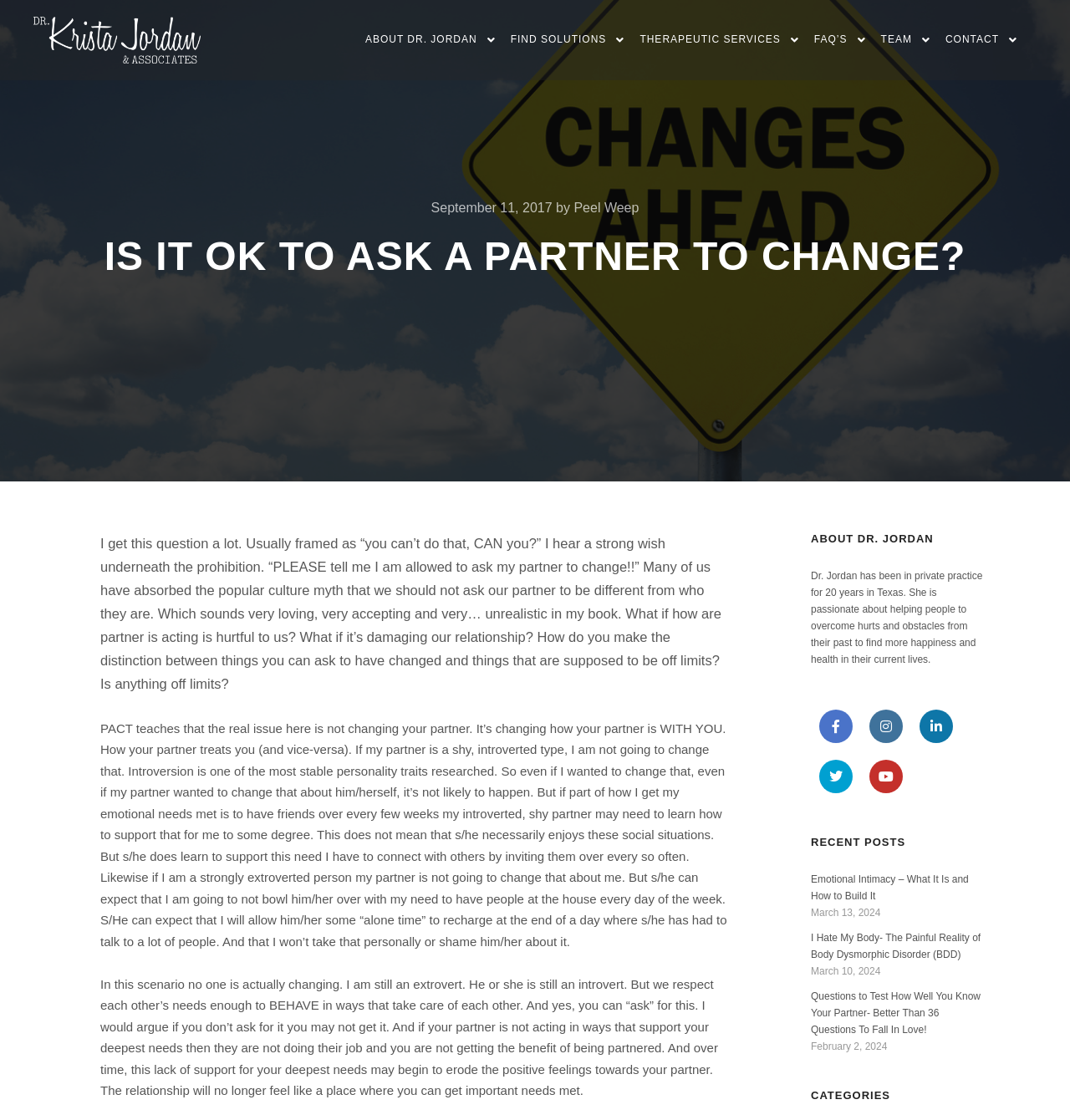Can you find and generate the webpage's heading?

IS IT OK TO ASK A PARTNER TO CHANGE?